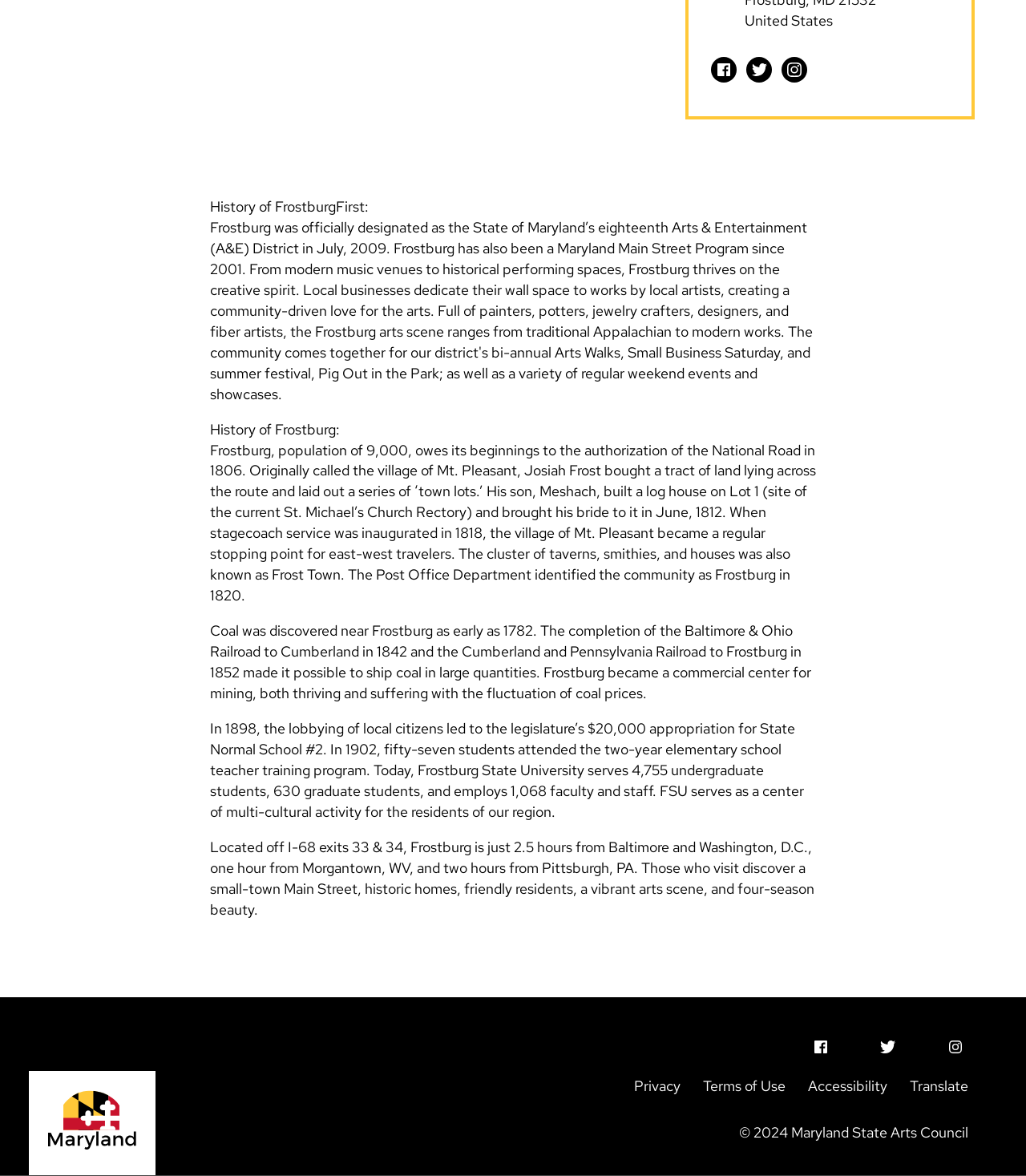What is the population of Frostburg?
Please respond to the question with a detailed and well-explained answer.

According to the StaticText element with the text 'Frostburg, population of 9,000, owes its beginnings to the authorization of the National Road in 1806.', I found that the population of Frostburg is 9,000.